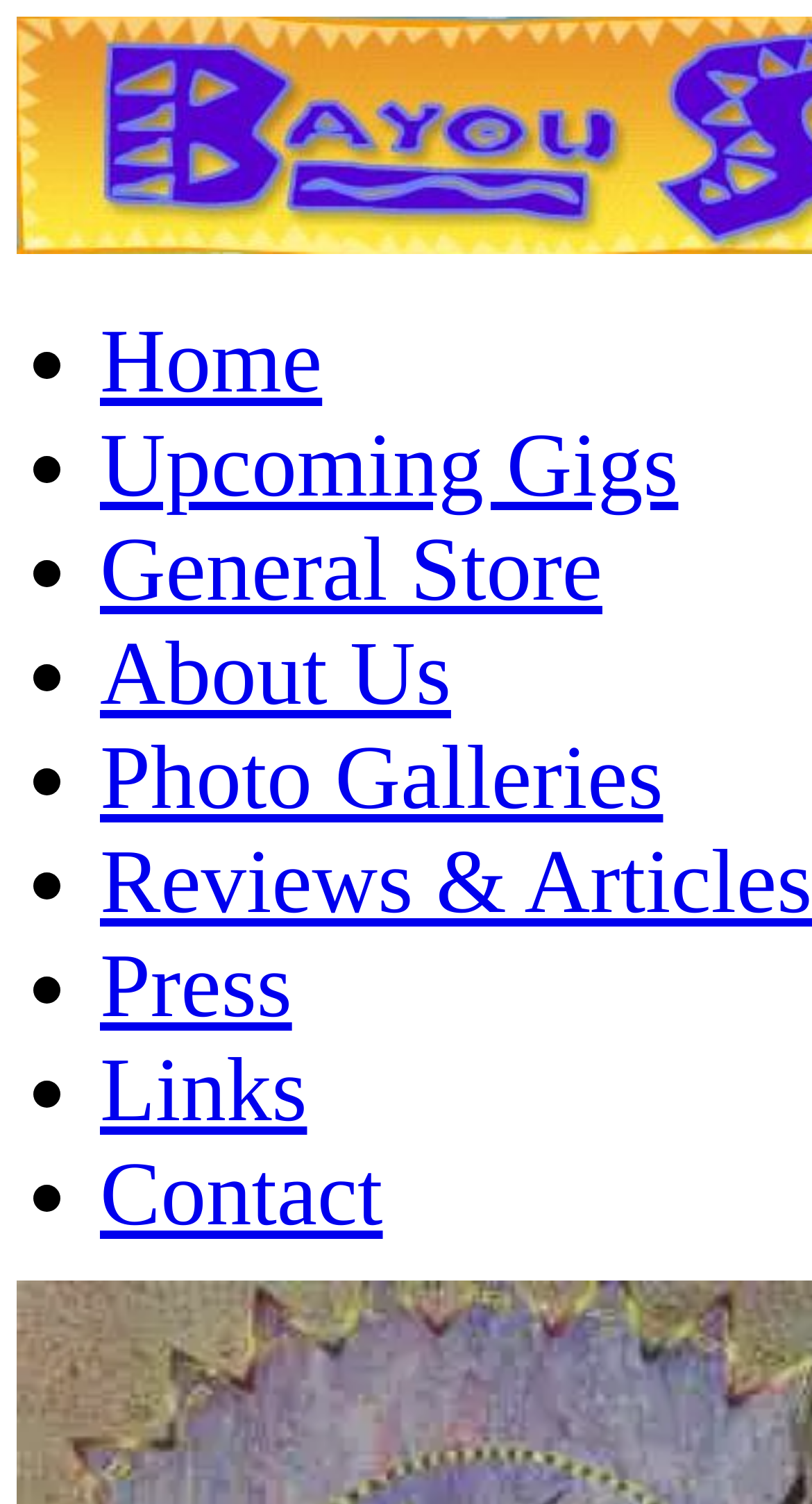How many navigation links are there?
Based on the screenshot, provide your answer in one word or phrase.

9